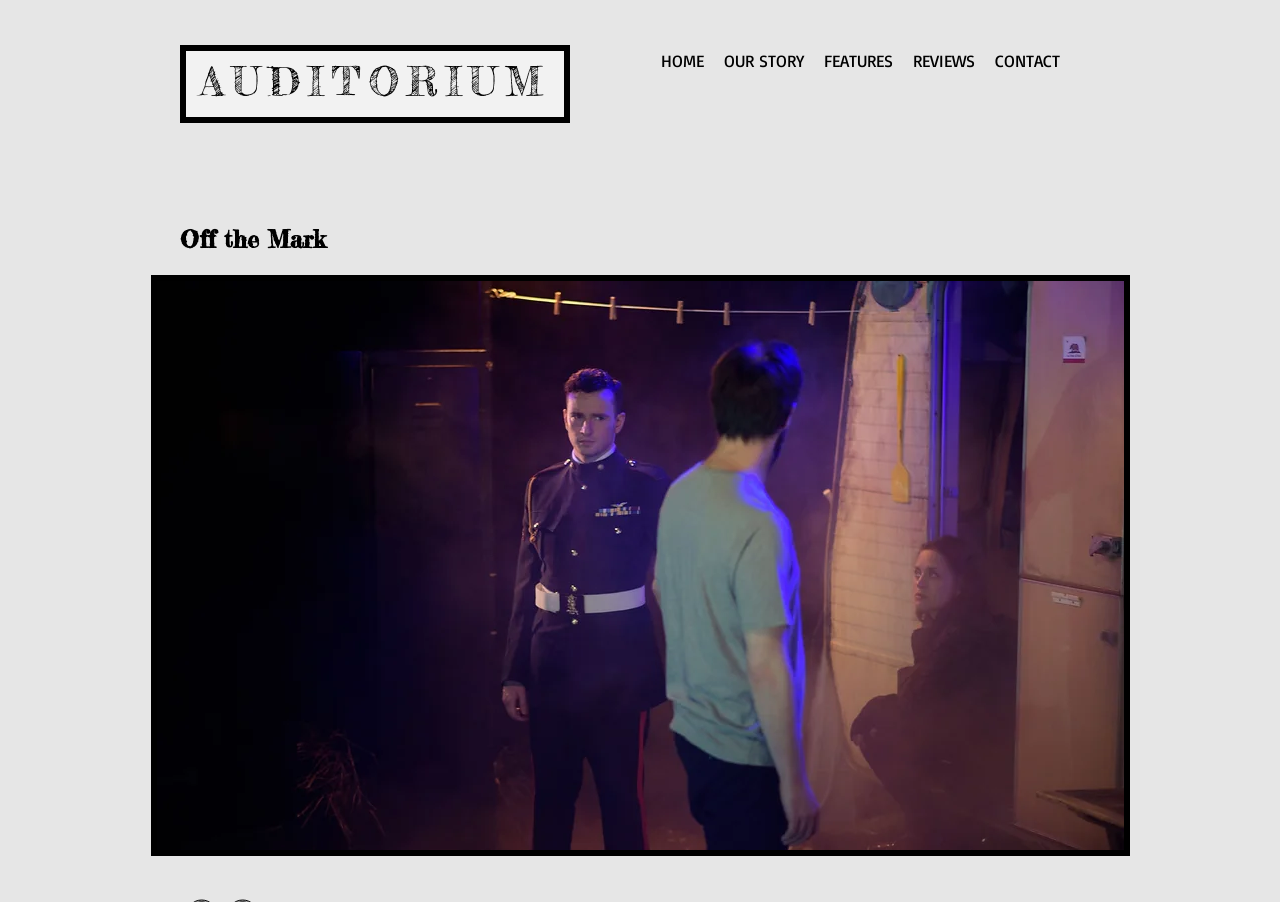What is the name of the magazine?
Using the image as a reference, give an elaborate response to the question.

The name of the magazine can be found in the top-left corner of the webpage, where it says 'AUDITORIUM' in a heading element.